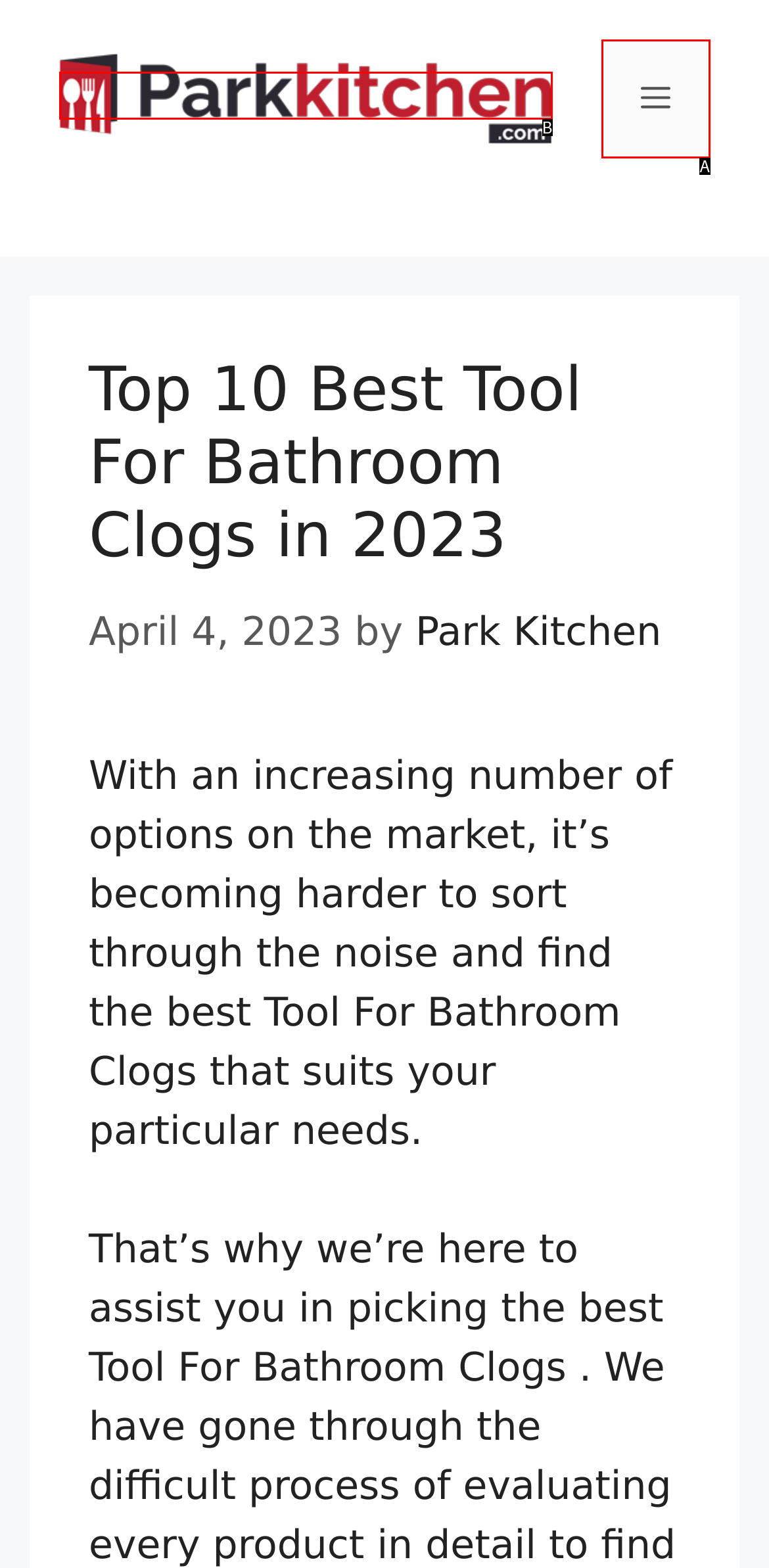Determine the option that best fits the description: Menu
Reply with the letter of the correct option directly.

A